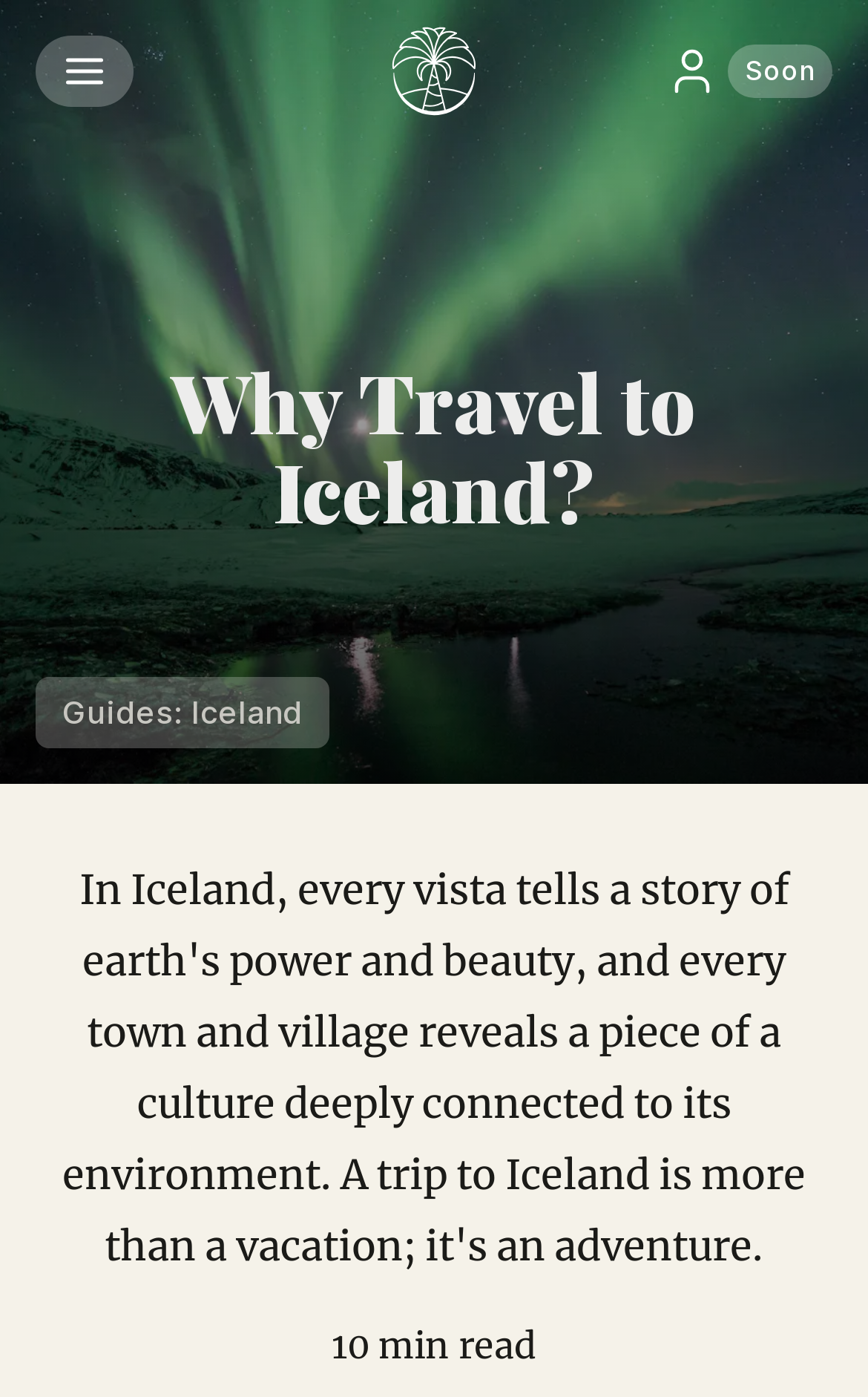Predict the bounding box for the UI component with the following description: "Guides: Iceland".

[0.041, 0.485, 0.379, 0.536]